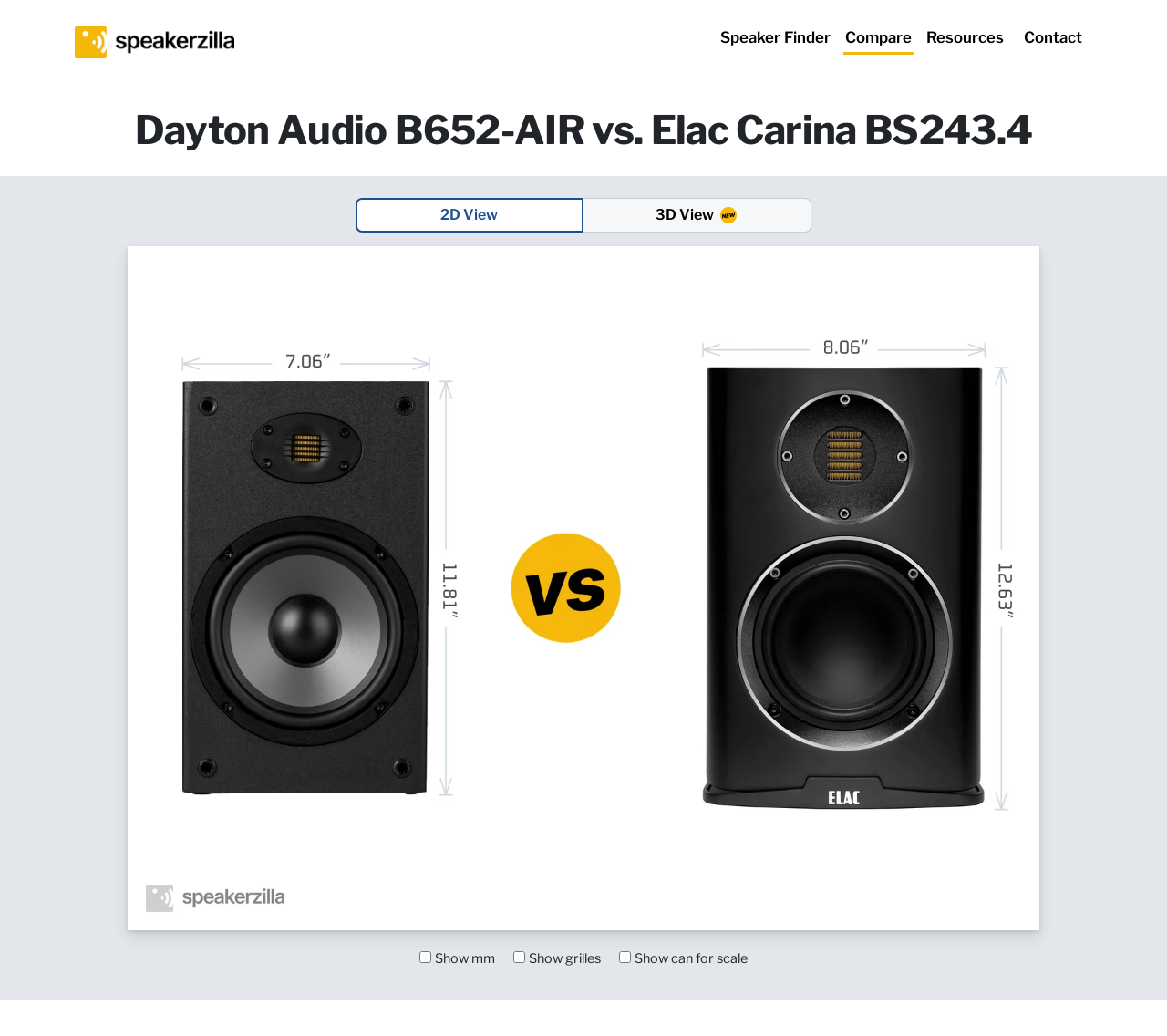Provide the bounding box coordinates for the UI element that is described by this text: "Compare". The coordinates should be in the form of four float numbers between 0 and 1: [left, top, right, bottom].

[0.723, 0.026, 0.783, 0.053]